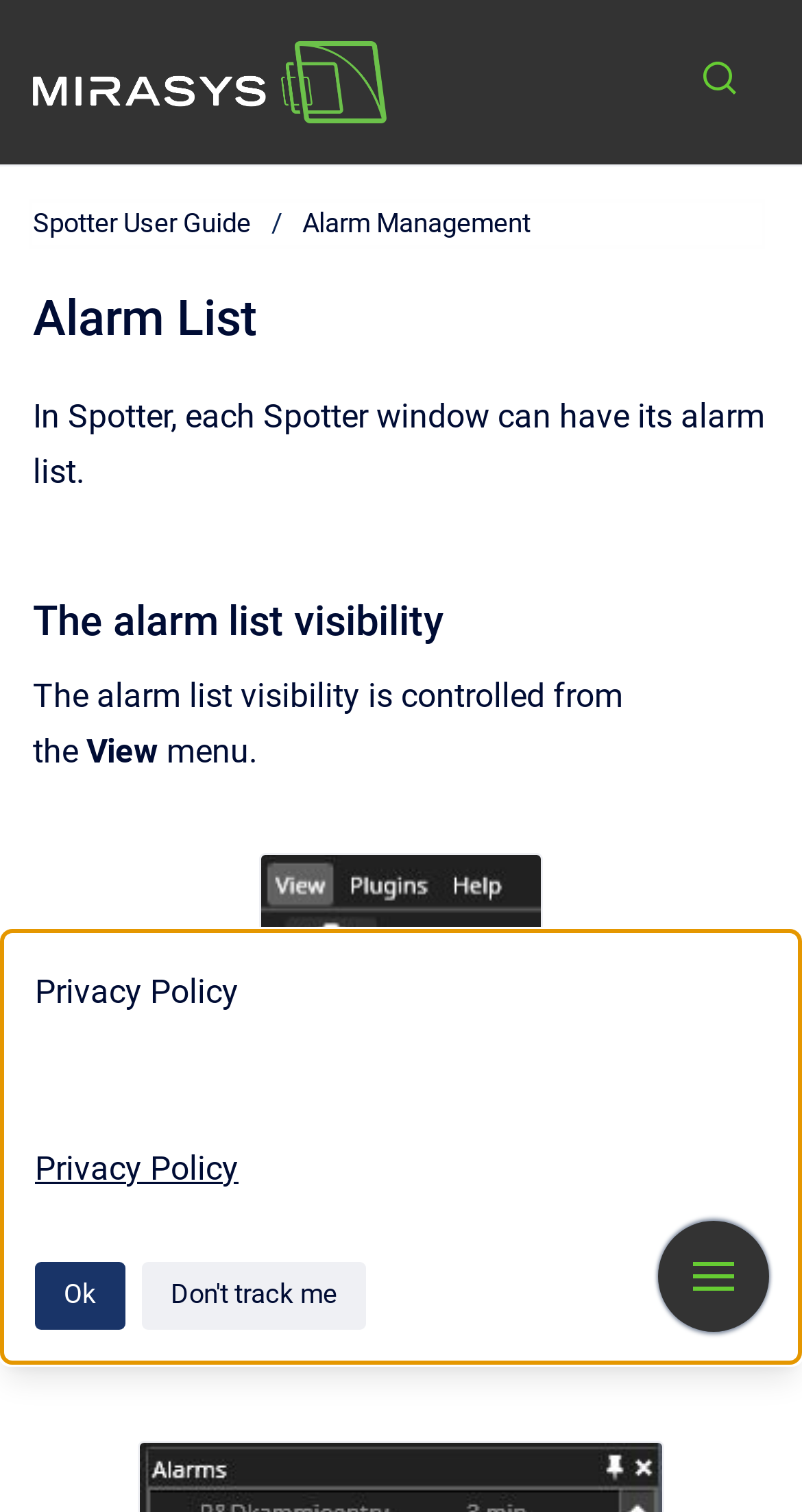How is the alarm list visibility controlled? Analyze the screenshot and reply with just one word or a short phrase.

from the View menu